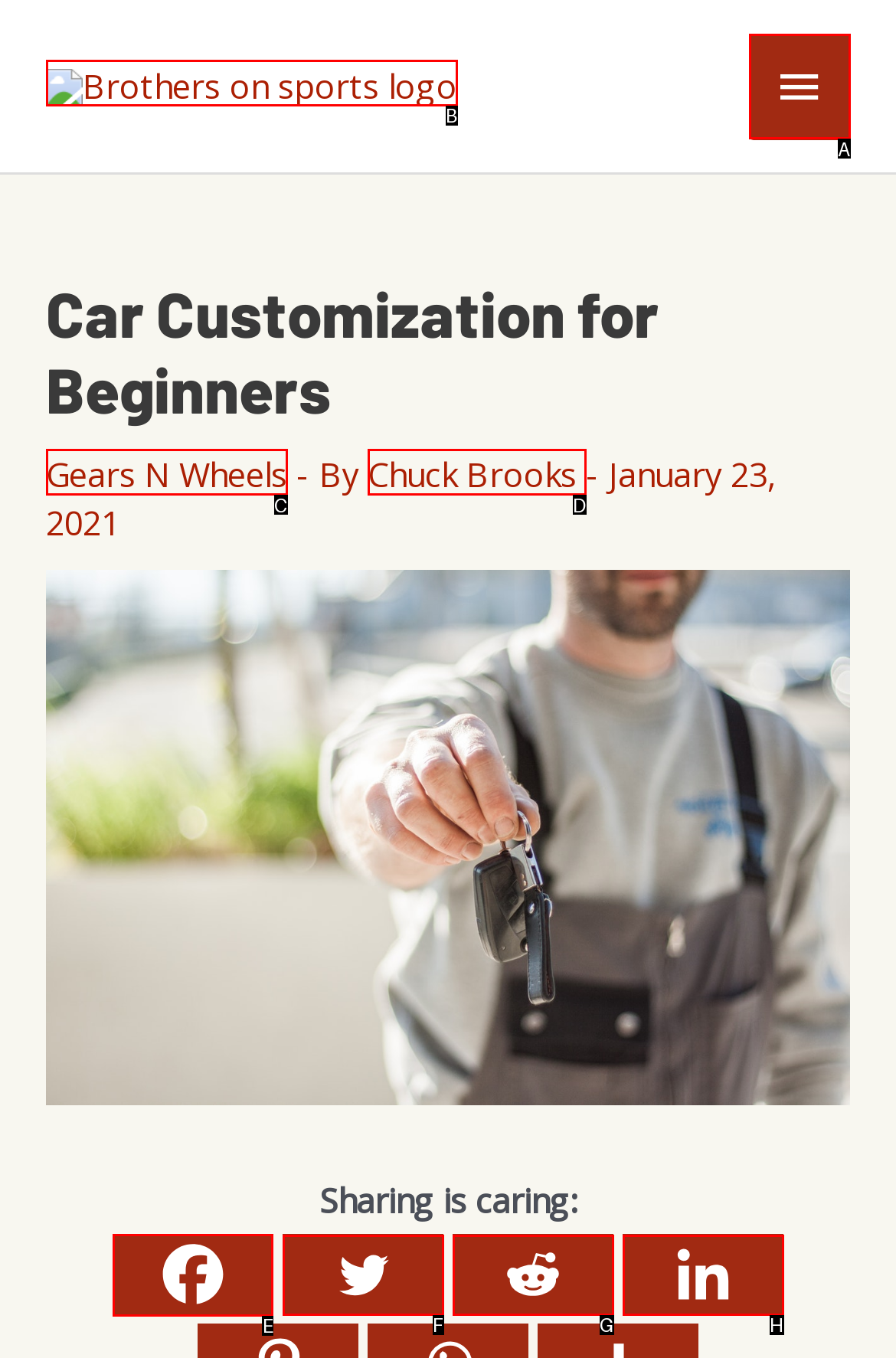Determine which HTML element I should select to execute the task: Share on Facebook
Reply with the corresponding option's letter from the given choices directly.

E